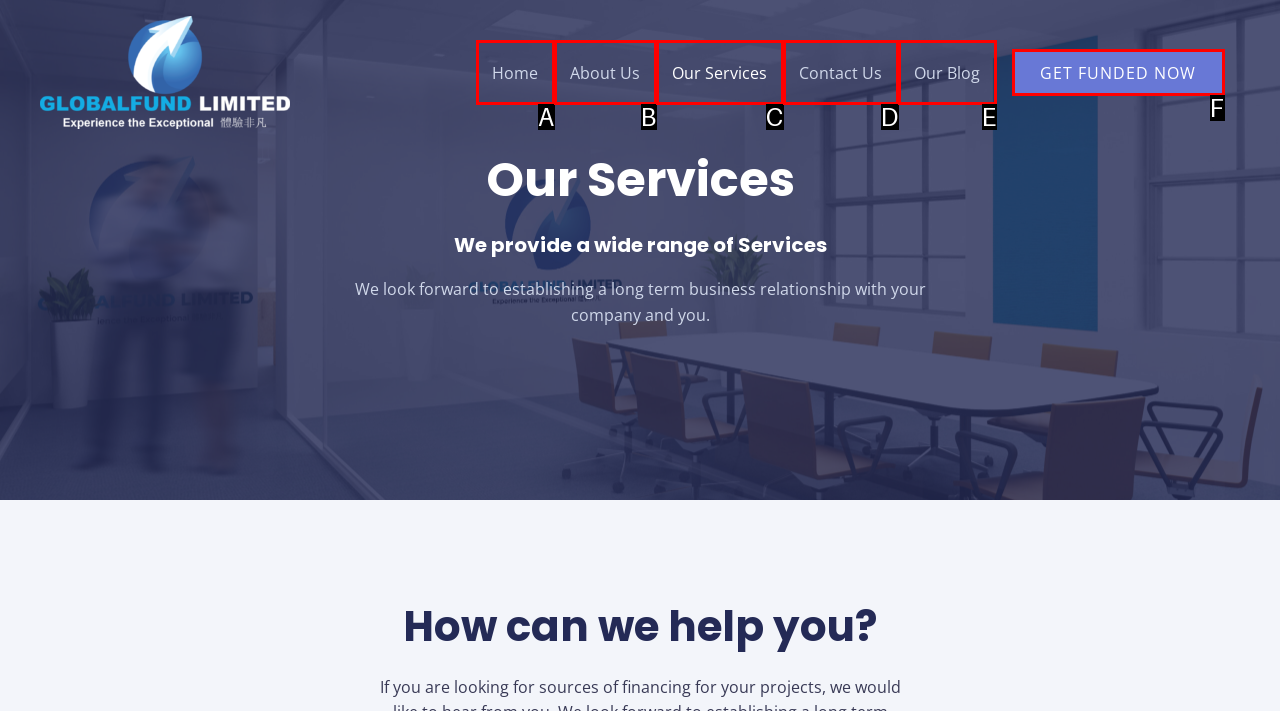Based on the element description: Home, choose the HTML element that matches best. Provide the letter of your selected option.

A